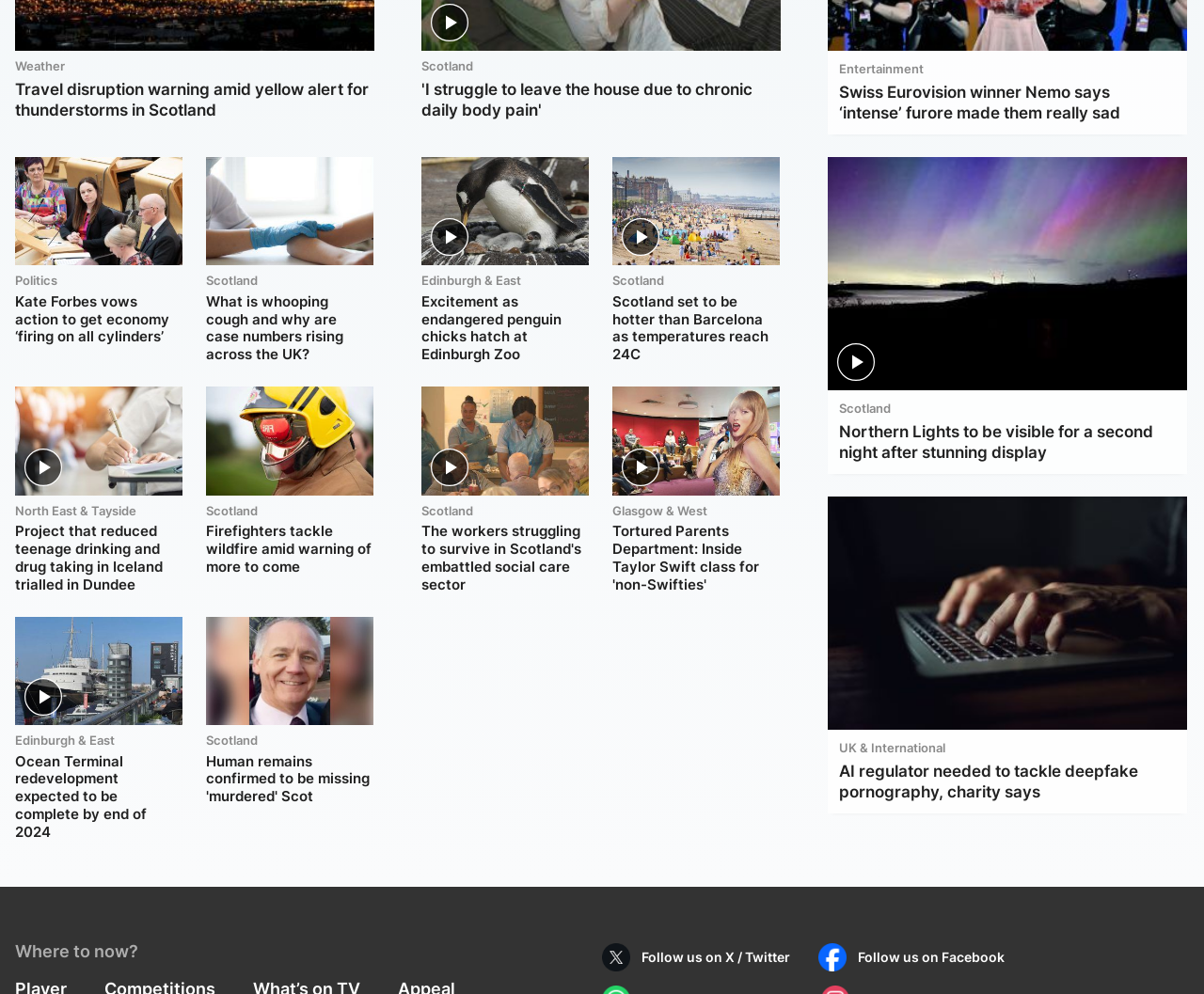Please give the bounding box coordinates of the area that should be clicked to fulfill the following instruction: "Click on the 'Weather' link". The coordinates should be in the format of four float numbers from 0 to 1, i.e., [left, top, right, bottom].

[0.012, 0.059, 0.054, 0.074]